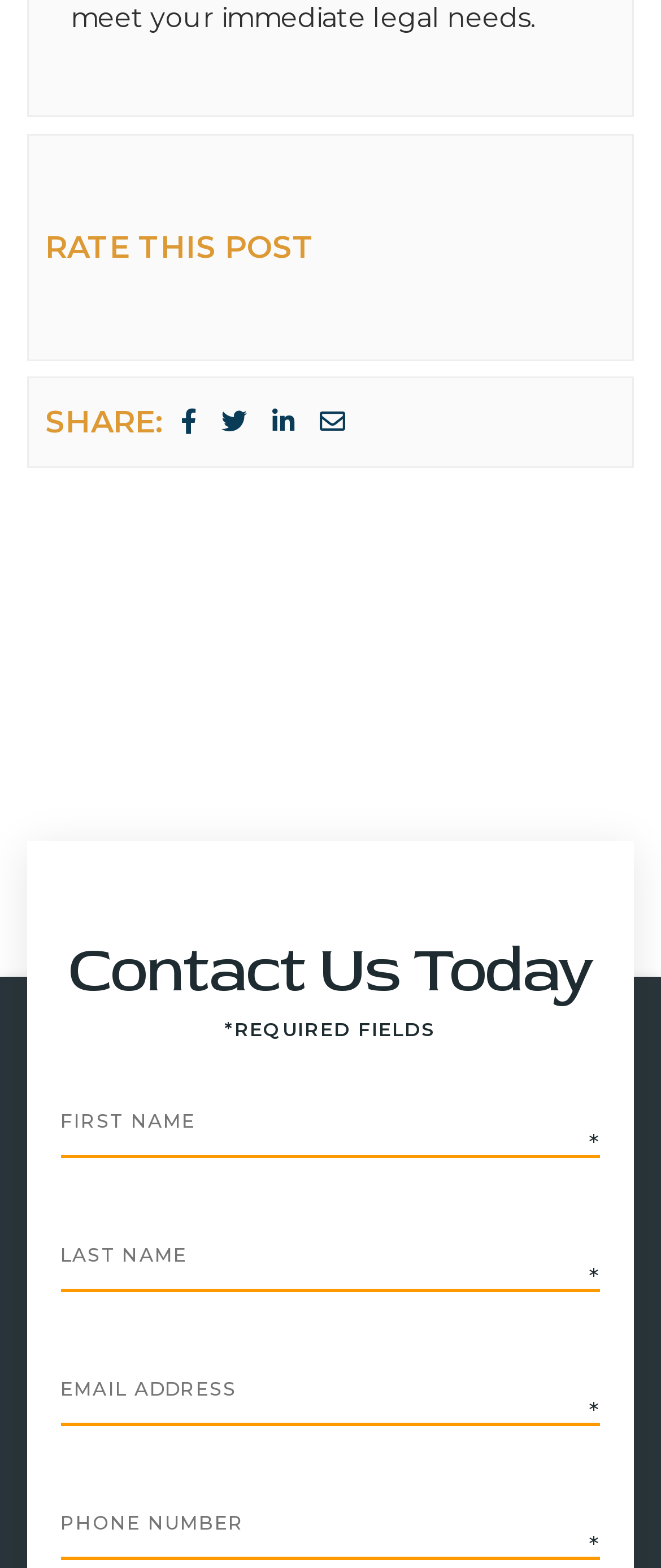Please provide a brief answer to the question using only one word or phrase: 
What is the rating system used on this webpage?

Stars